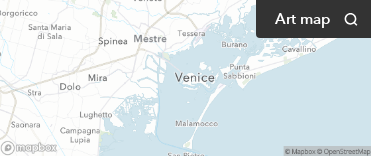Explain the details of the image comprehensively.

This image displays a detailed map of Venice, highlighting various locations related to events and attractions in the city. It serves as an interactive guide for visitors, emphasizing the vibrant cultural landscape of Venice, particularly in the context of the Biennale. The map is designed to assist users in navigating through different areas, making it easier to find specific venues and ongoing events. A search feature is also available in the top right corner, allowing users to explore more options related to their interests.